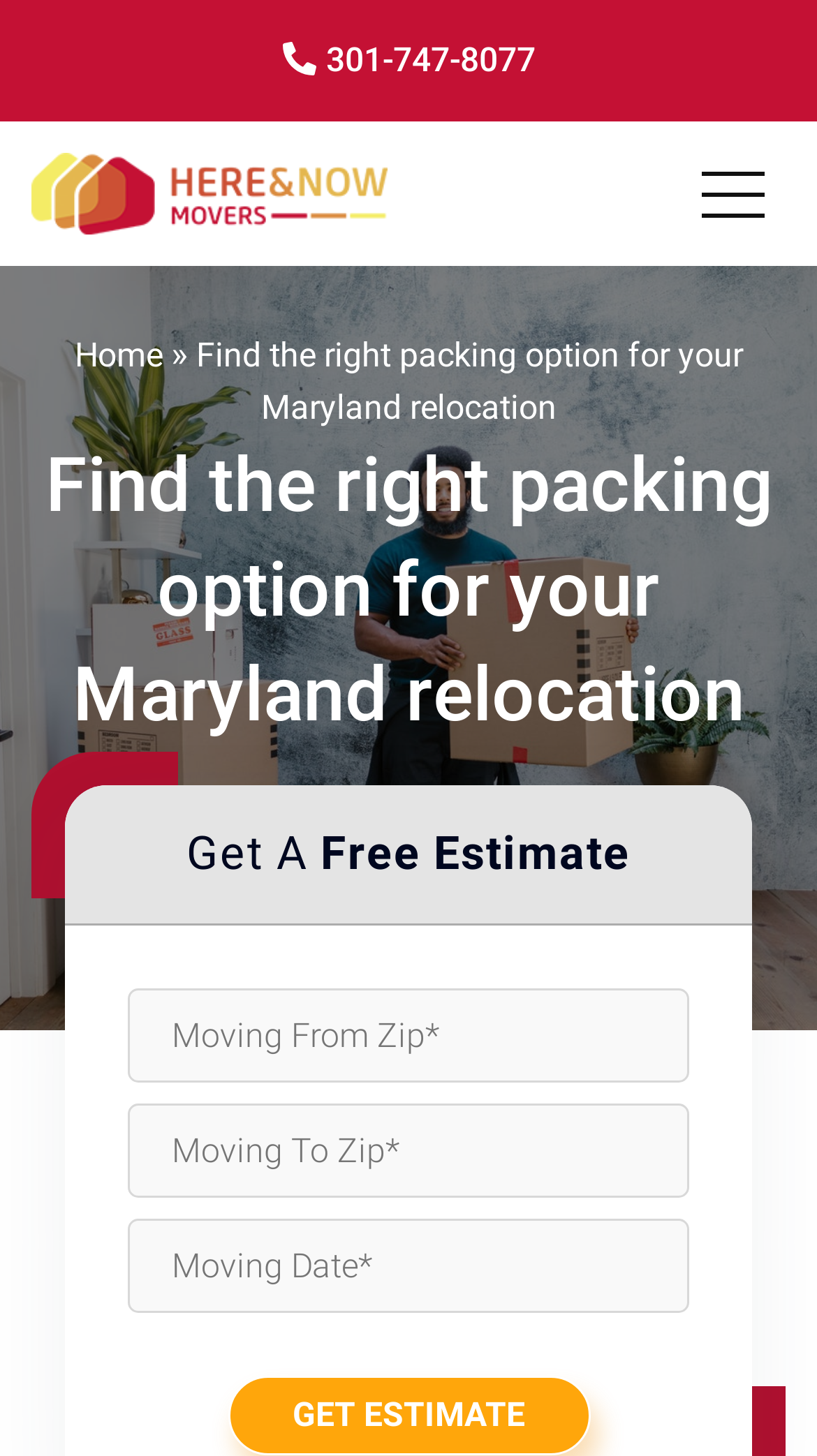Could you identify the text that serves as the heading for this webpage?

Find the right packing option for your Maryland relocation